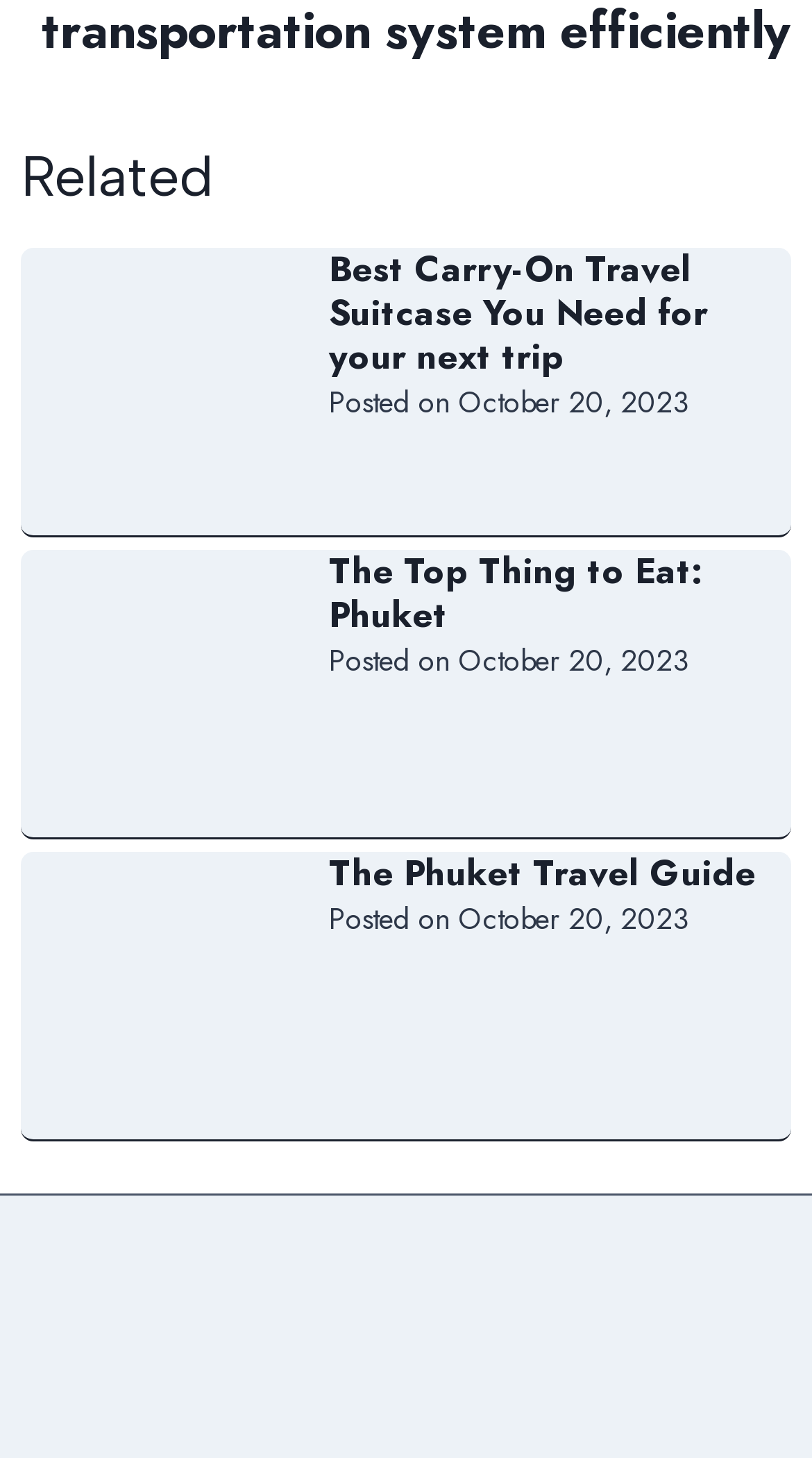When were the articles posted?
Please respond to the question with a detailed and well-explained answer.

Each article has a 'Posted on' label followed by a date, which is October 20, 2023 for all three articles.